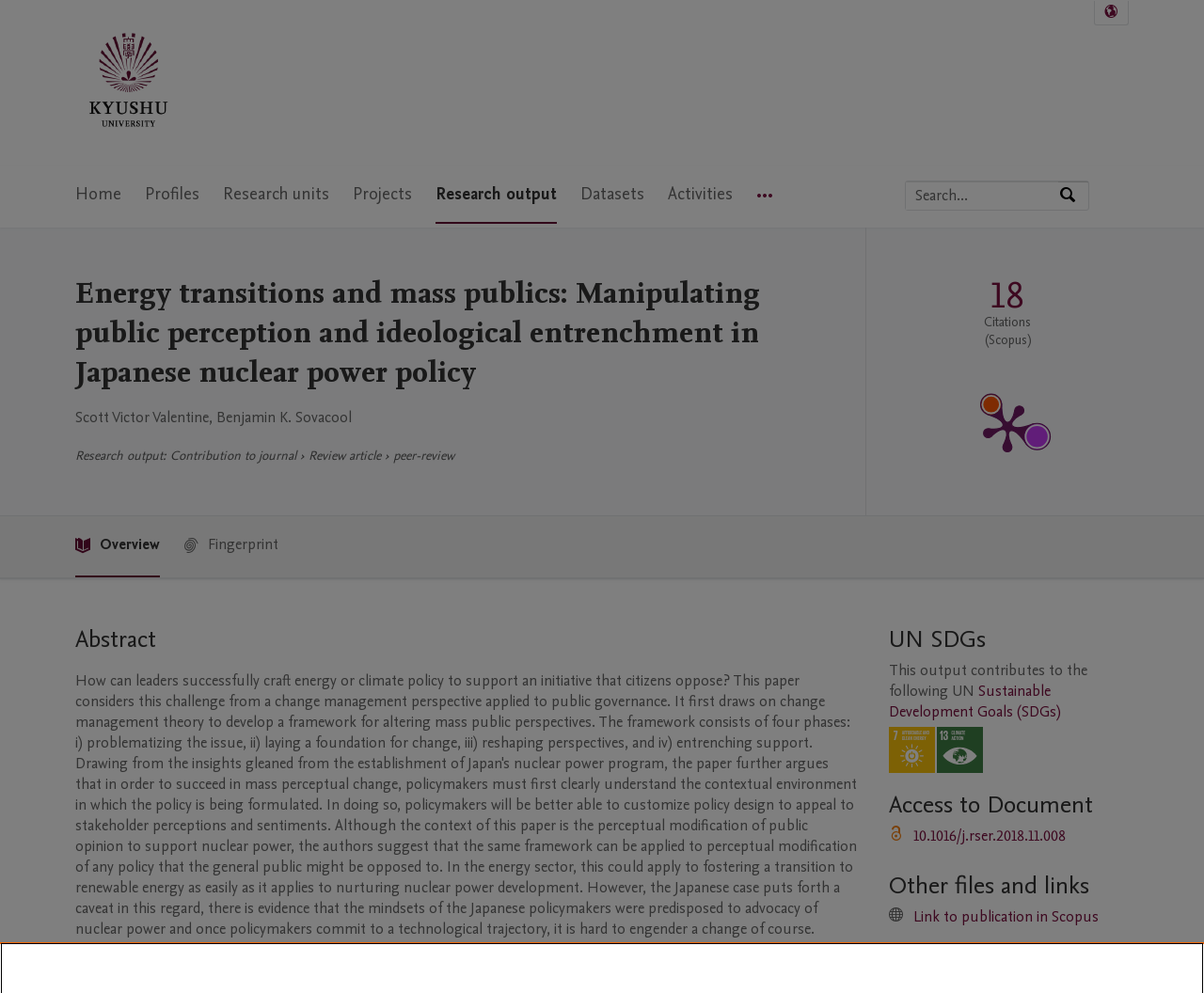Please provide the bounding box coordinates for the element that needs to be clicked to perform the following instruction: "Select language". The coordinates should be given as four float numbers between 0 and 1, i.e., [left, top, right, bottom].

[0.909, 0.001, 0.937, 0.025]